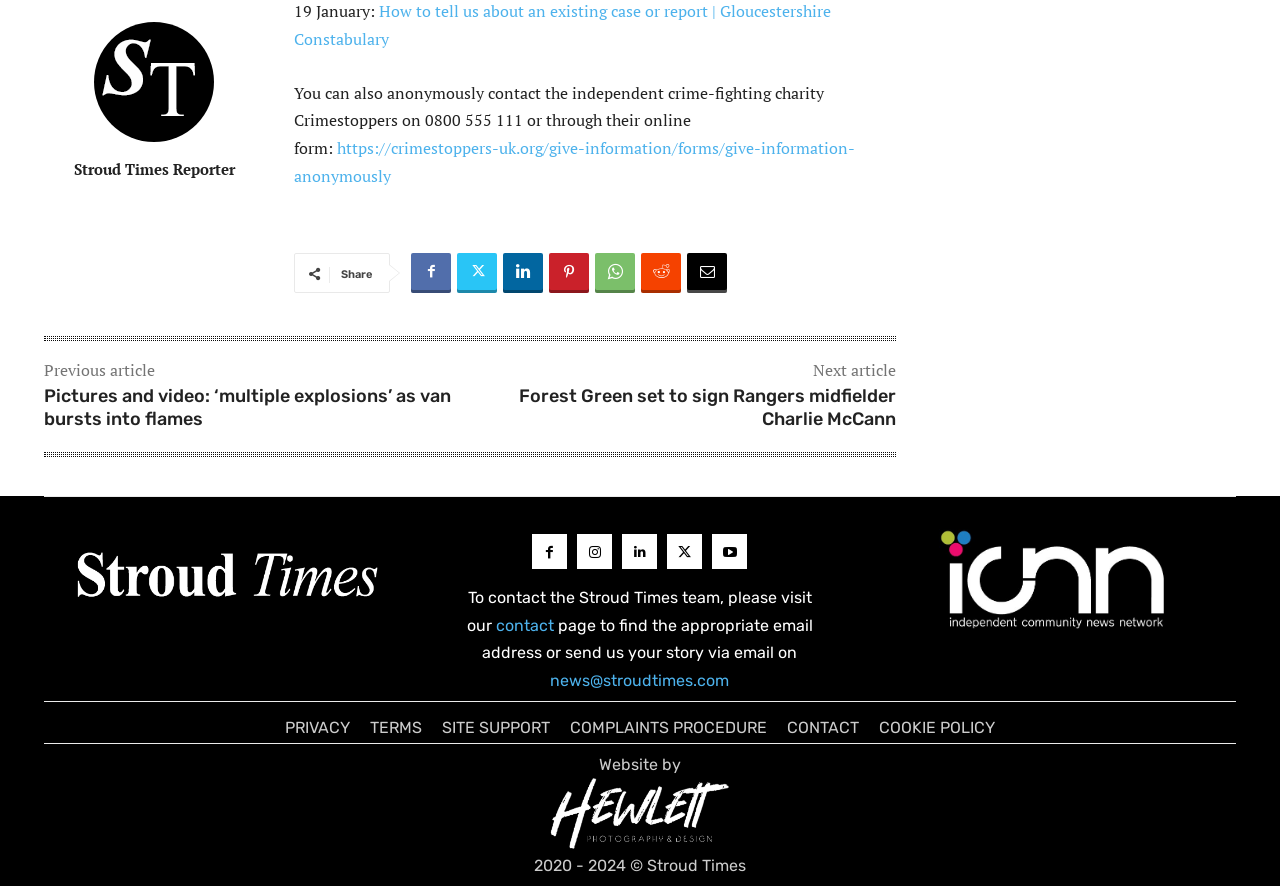Indicate the bounding box coordinates of the element that must be clicked to execute the instruction: "Contact the Stroud Times team". The coordinates should be given as four float numbers between 0 and 1, i.e., [left, top, right, bottom].

[0.387, 0.695, 0.433, 0.716]